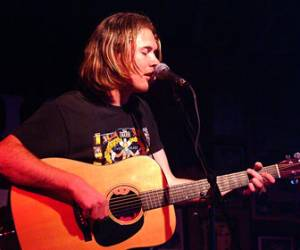At what age did the musician make a significant mark in the Australian country music scene?
We need a detailed and meticulous answer to the question.

According to the caption, the musician, Jedd Hughes, had already made a significant mark in the Australian country music scene by the age of 22, reflecting his journey as a child prodigy who transitioned into a notable artist.